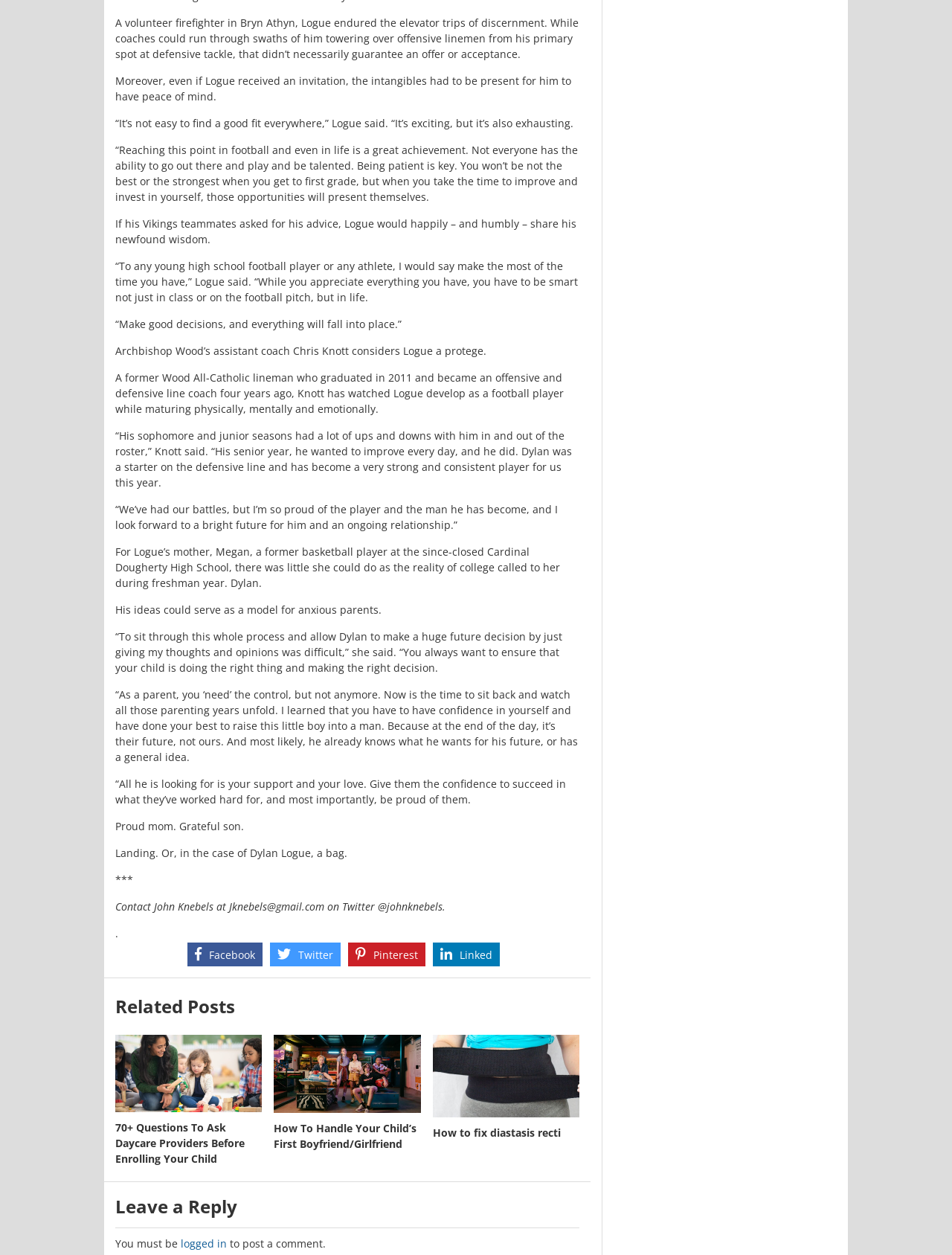Locate the bounding box coordinates of the area that needs to be clicked to fulfill the following instruction: "Leave a reply". The coordinates should be in the format of four float numbers between 0 and 1, namely [left, top, right, bottom].

[0.121, 0.951, 0.609, 0.979]